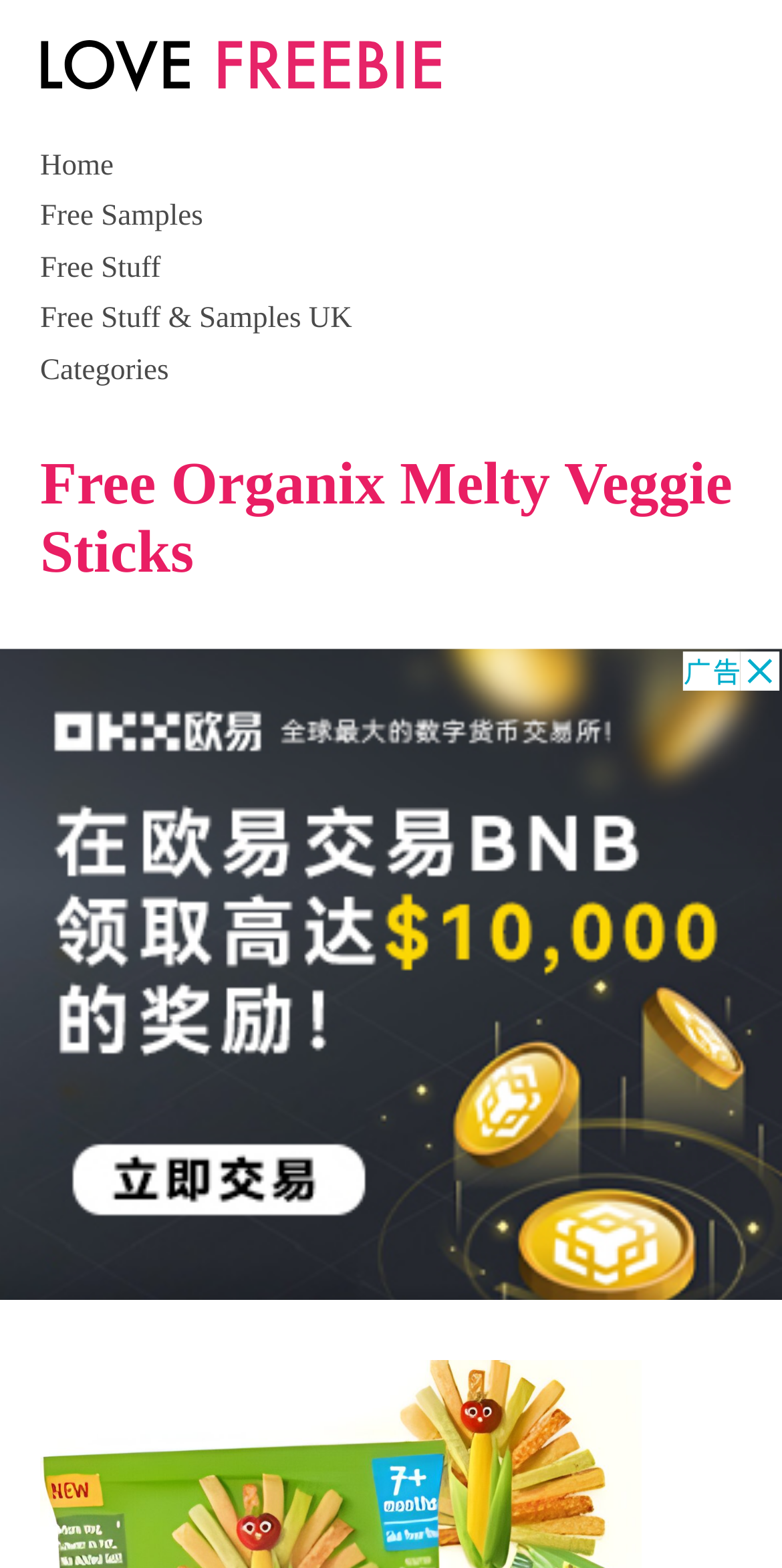How many navigation links are there?
Make sure to answer the question with a detailed and comprehensive explanation.

I counted the number of links in the navigation menu, which are 'Home', 'Free Samples', 'Free Stuff', 'Free Stuff & Samples UK', and 'Categories'. There are 5 links in total.